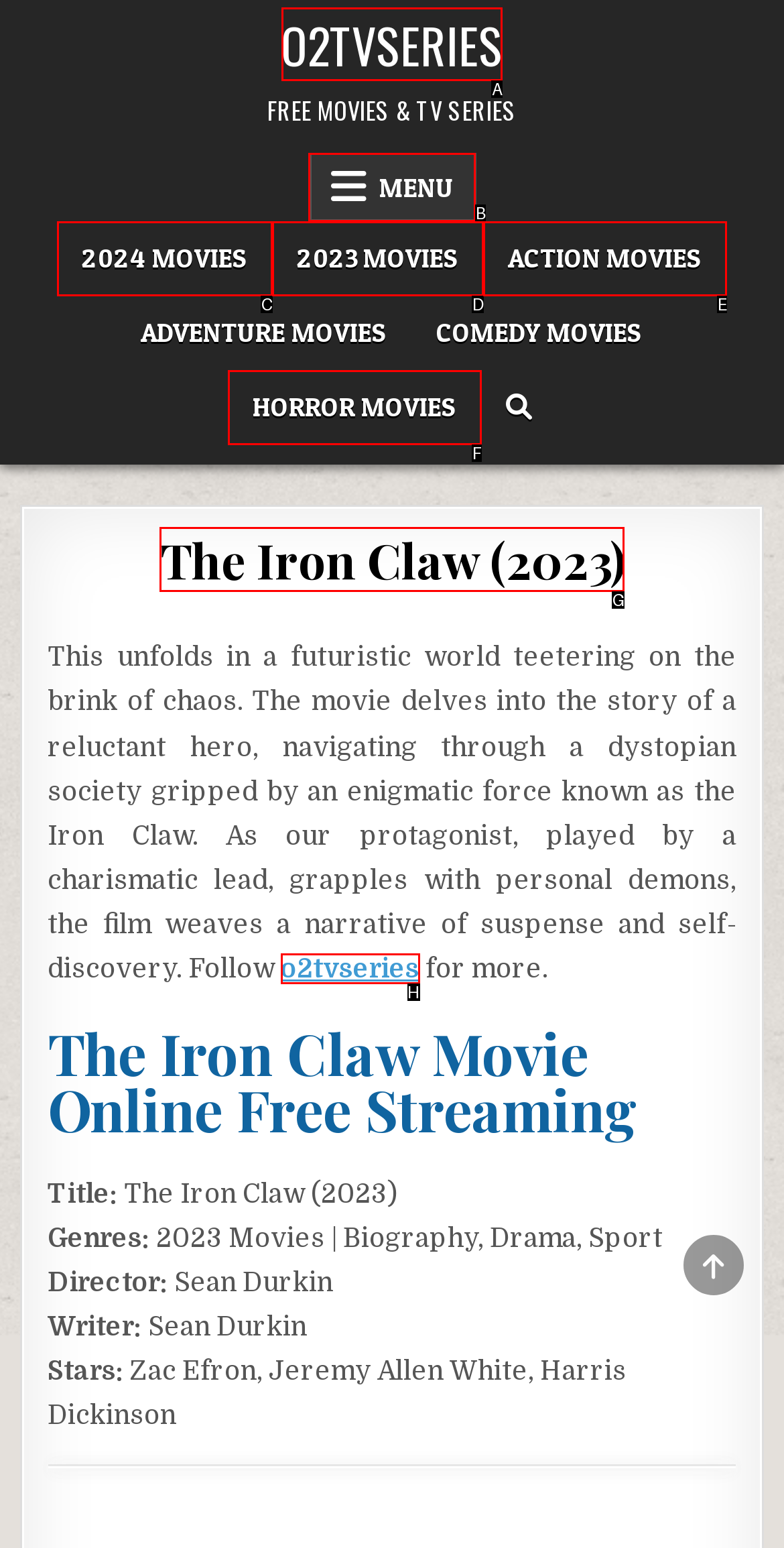Identify the letter of the correct UI element to fulfill the task: Click on O2TVSERIES from the given options in the screenshot.

A